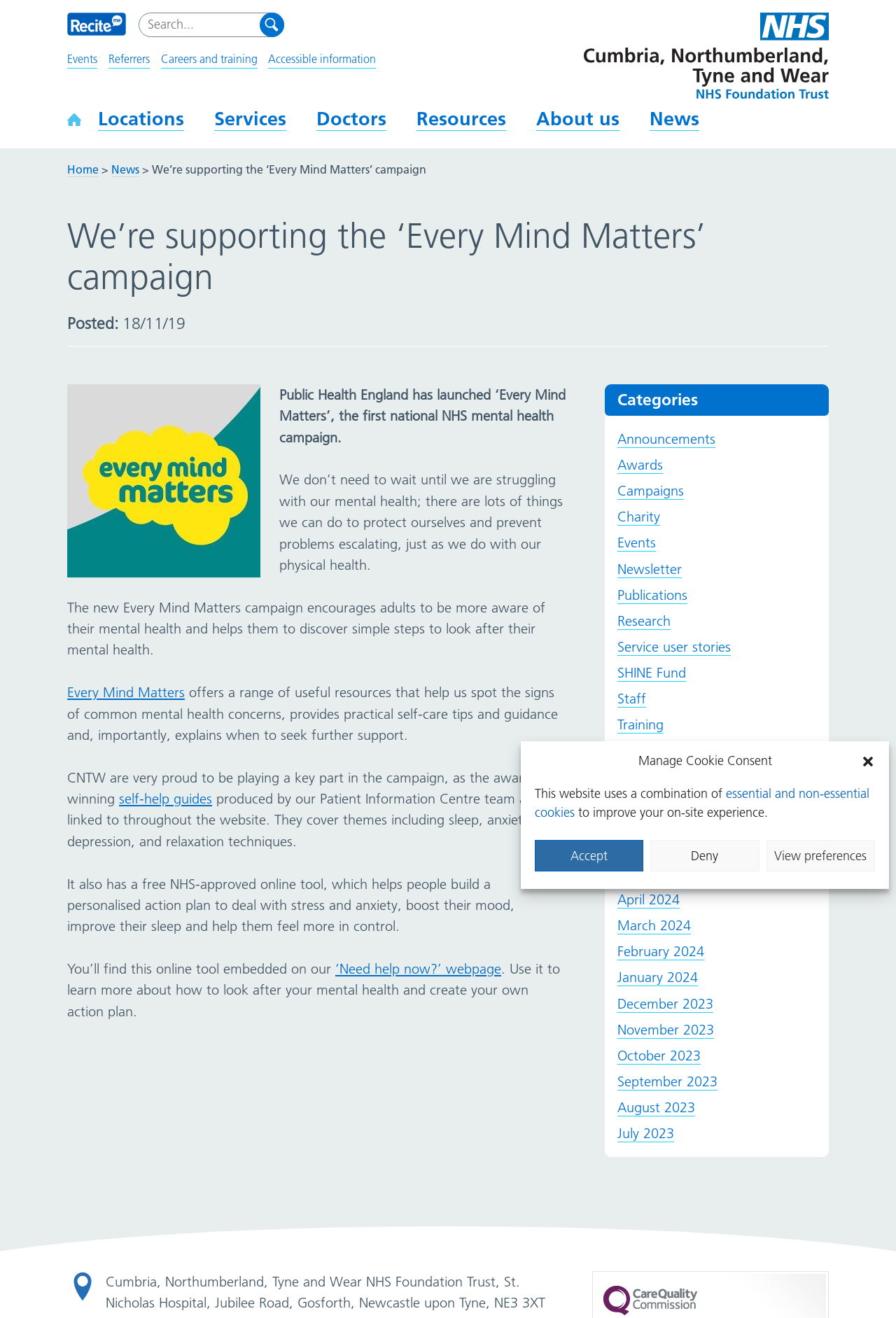Please determine the bounding box coordinates of the clickable area required to carry out the following instruction: "Read about Every Mind Matters". The coordinates must be four float numbers between 0 and 1, represented as [left, top, right, bottom].

[0.075, 0.519, 0.206, 0.532]